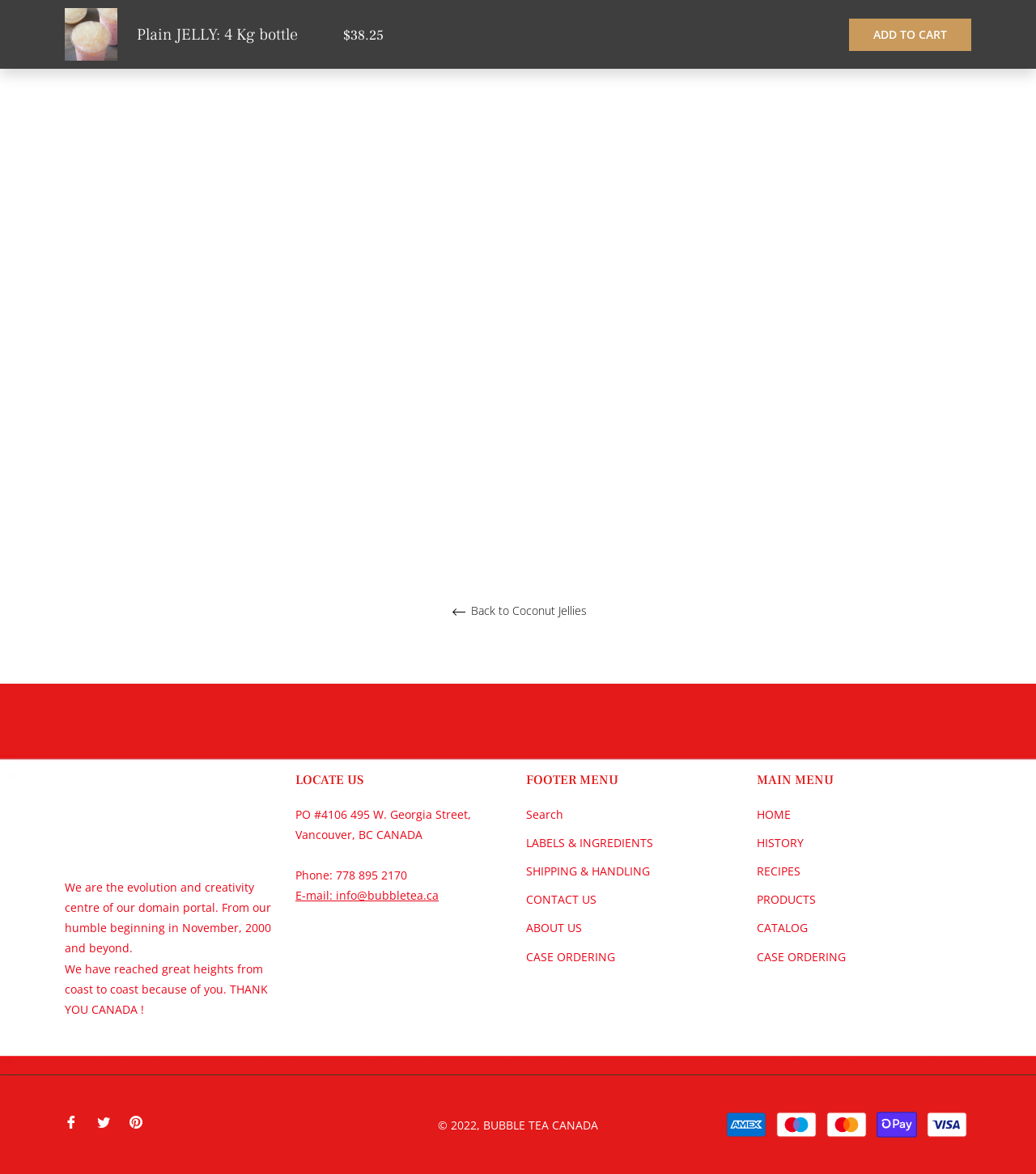Please identify the bounding box coordinates of the clickable area that will allow you to execute the instruction: "View 'Related product' options".

[0.055, 0.178, 0.945, 0.46]